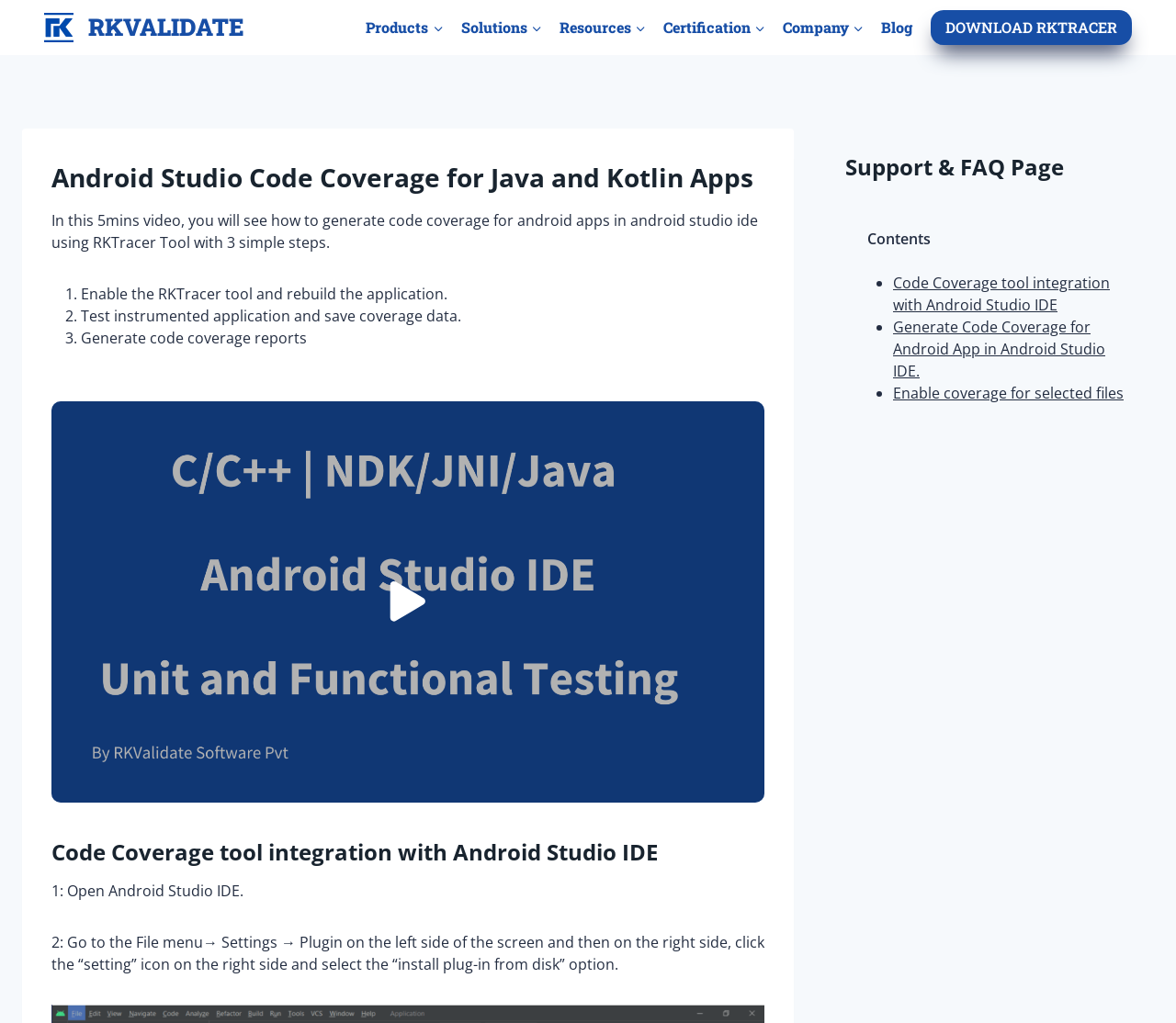What is the navigation menu item that comes after 'Resources'?
Examine the image closely and answer the question with as much detail as possible.

The navigation menu is located at the top of the webpage, and it contains several items, including 'Products', 'Solutions', 'Resources', 'Certification', 'Company', and 'Blog'. The item that comes after 'Resources' is 'Certification'.